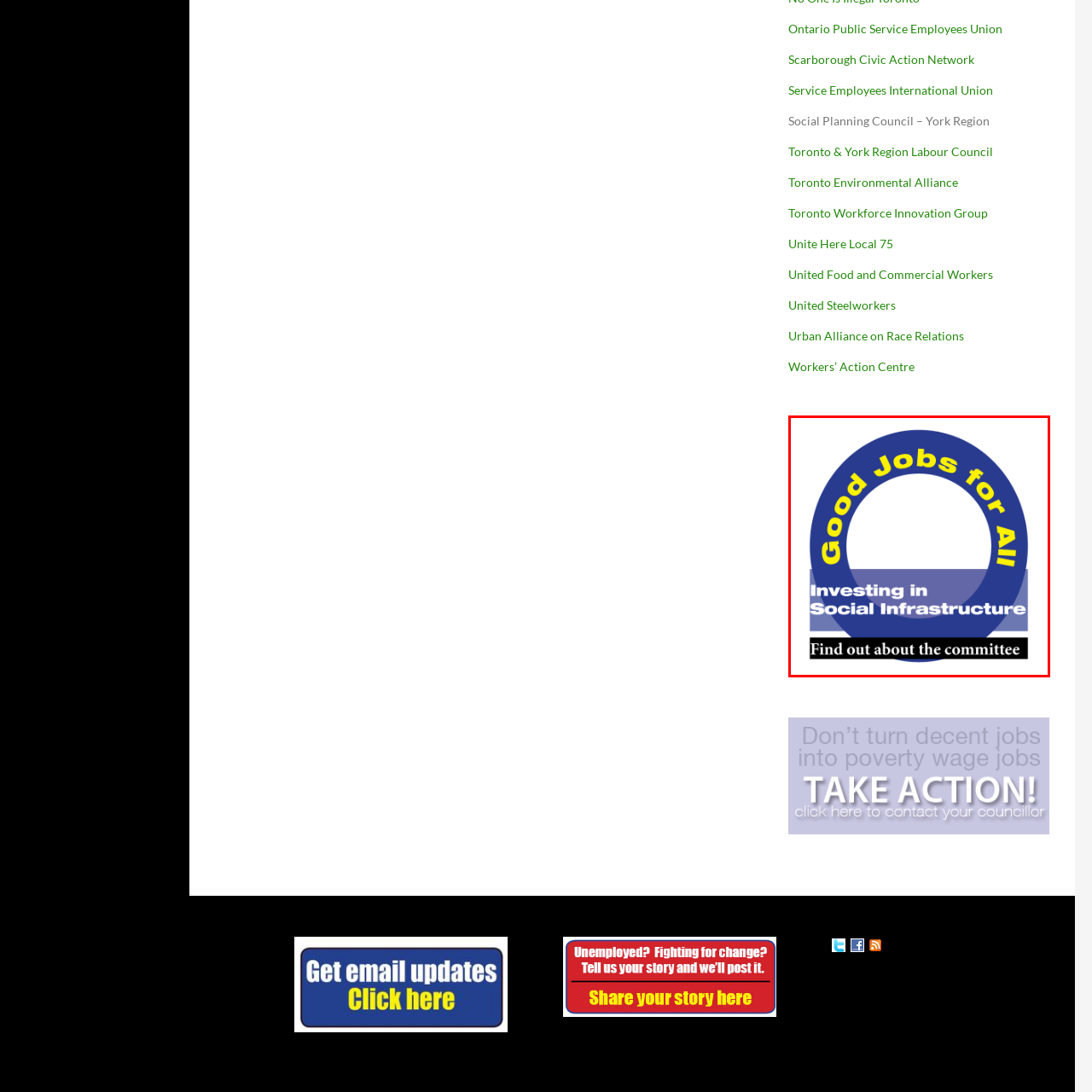Generate a detailed caption for the picture that is marked by the red rectangle.

The image features a circular logo with the bold text "Good Jobs for All" prominently displayed at the top in yellow against a blue background. Below the circle, there is a rectangular banner that reads "Investing in Social Infrastructure," also in white text. At the bottom of the image, in black, the phrase "Find out about the committee" is presented, inviting further exploration of the initiative. The logo symbolizes a commitment to promoting good job opportunities while emphasizing the importance of investing in social infrastructure for community betterment. The color scheme of blue, yellow, and black adds a distinctive and eye-catching design, aimed at engaging viewers and encouraging them to take action.